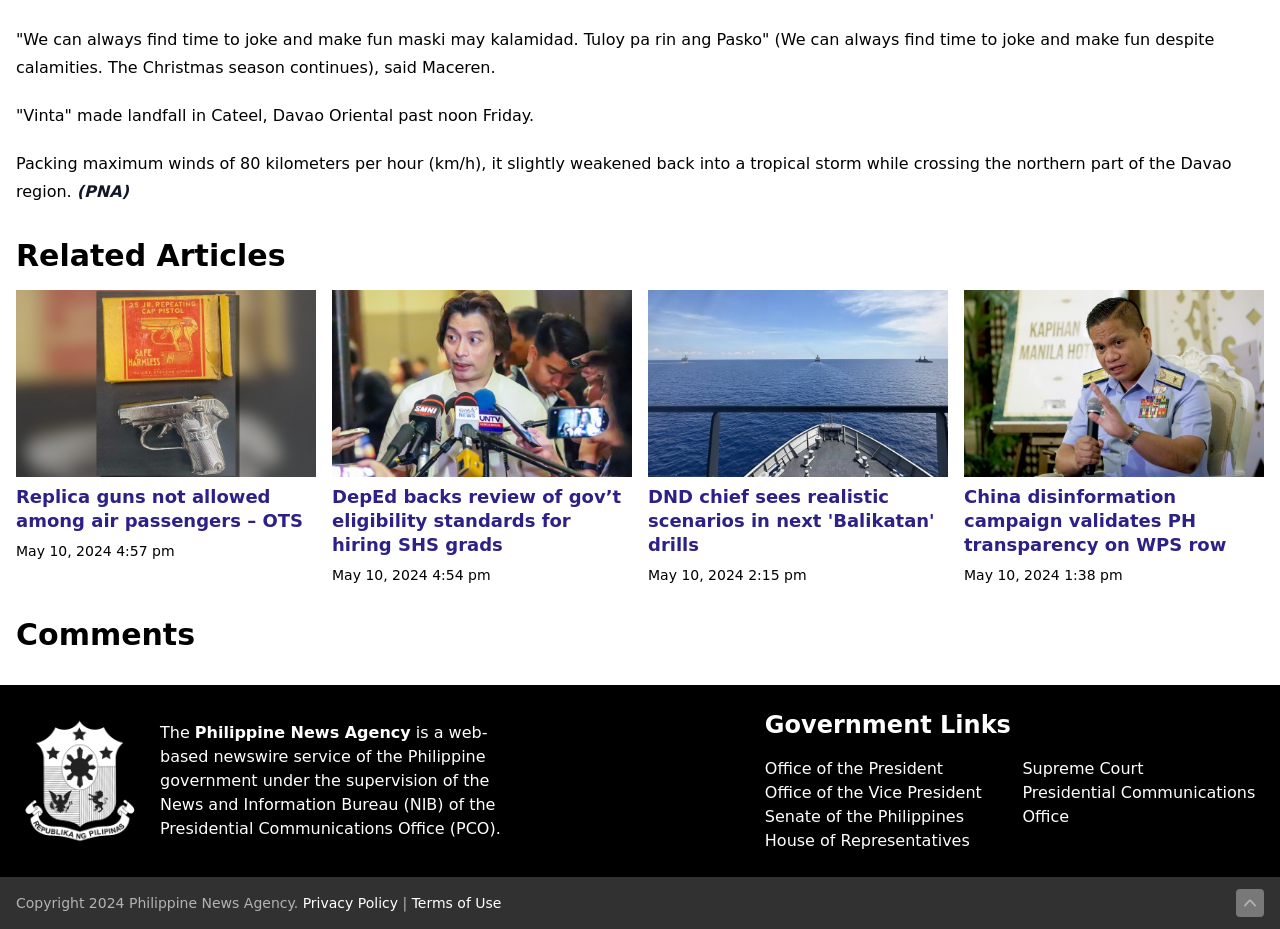What is the name of the government agency responsible for this news agency?
Please answer the question with a single word or phrase, referencing the image.

Presidential Communications Office